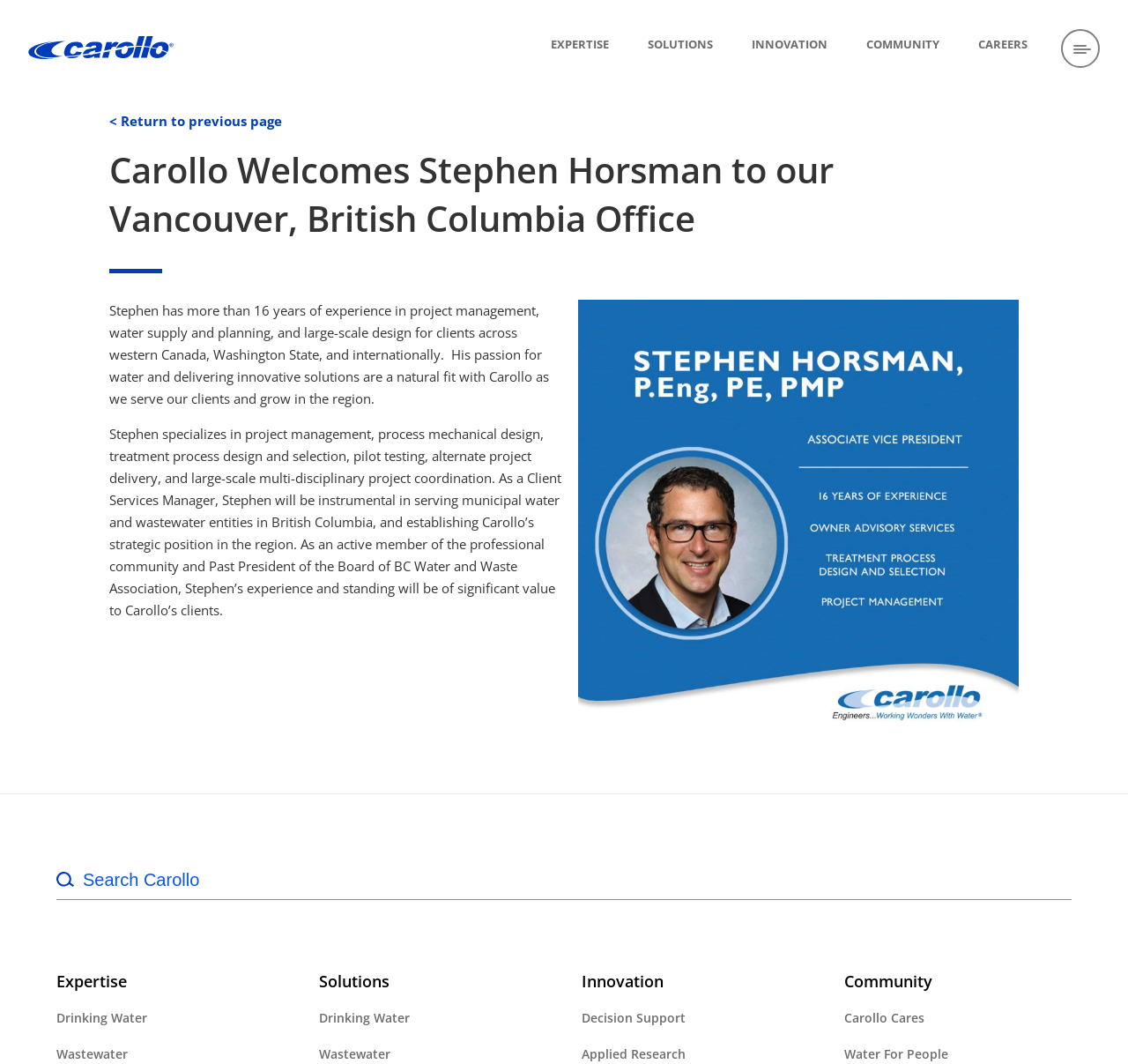Locate the bounding box coordinates of the clickable element to fulfill the following instruction: "Go to Innovations". Provide the coordinates as four float numbers between 0 and 1 in the format [left, top, right, bottom].

[0.666, 0.026, 0.734, 0.057]